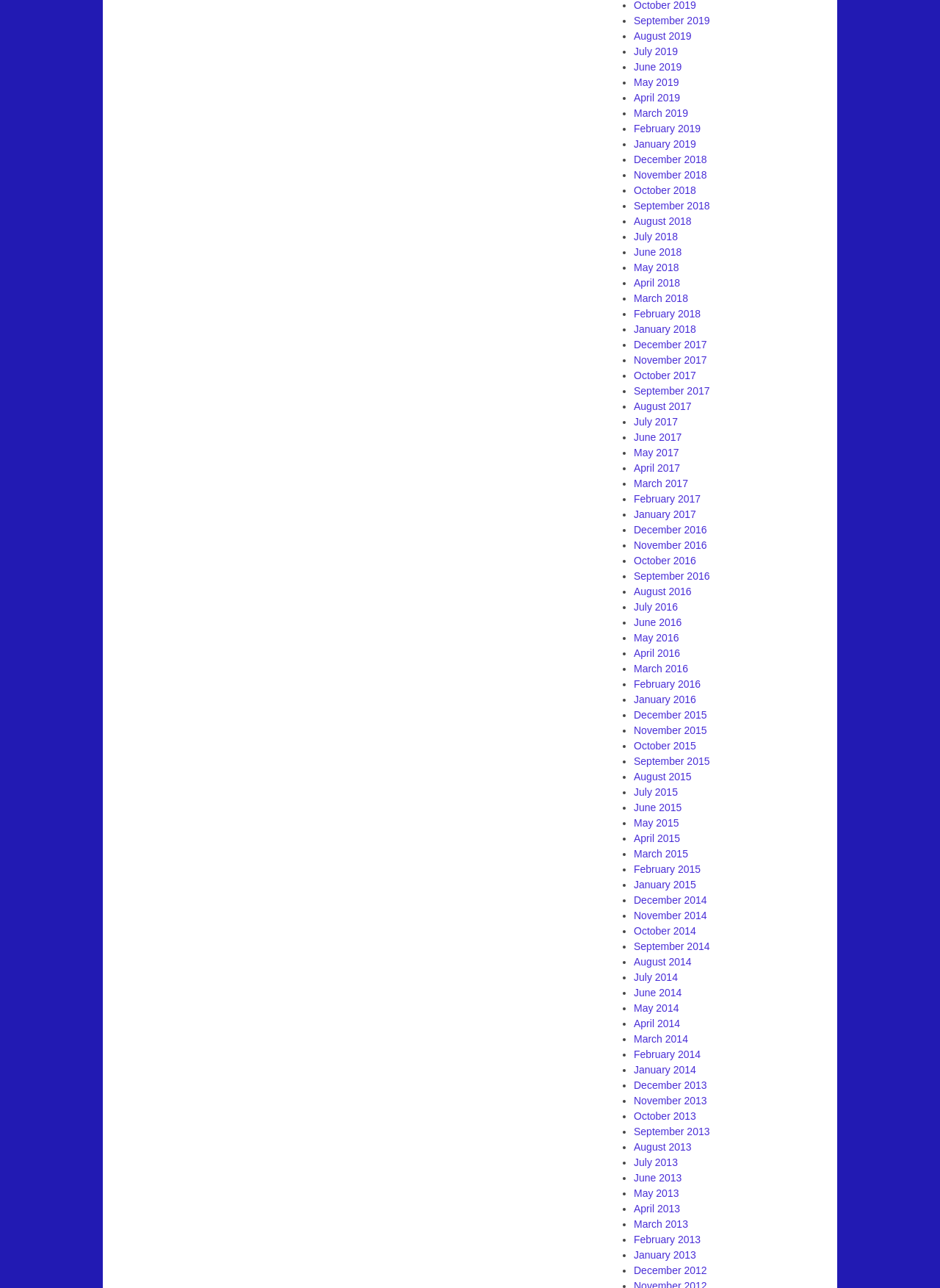Find the bounding box coordinates for the area you need to click to carry out the instruction: "Access June 2019". The coordinates should be four float numbers between 0 and 1, indicated as [left, top, right, bottom].

[0.674, 0.047, 0.725, 0.056]